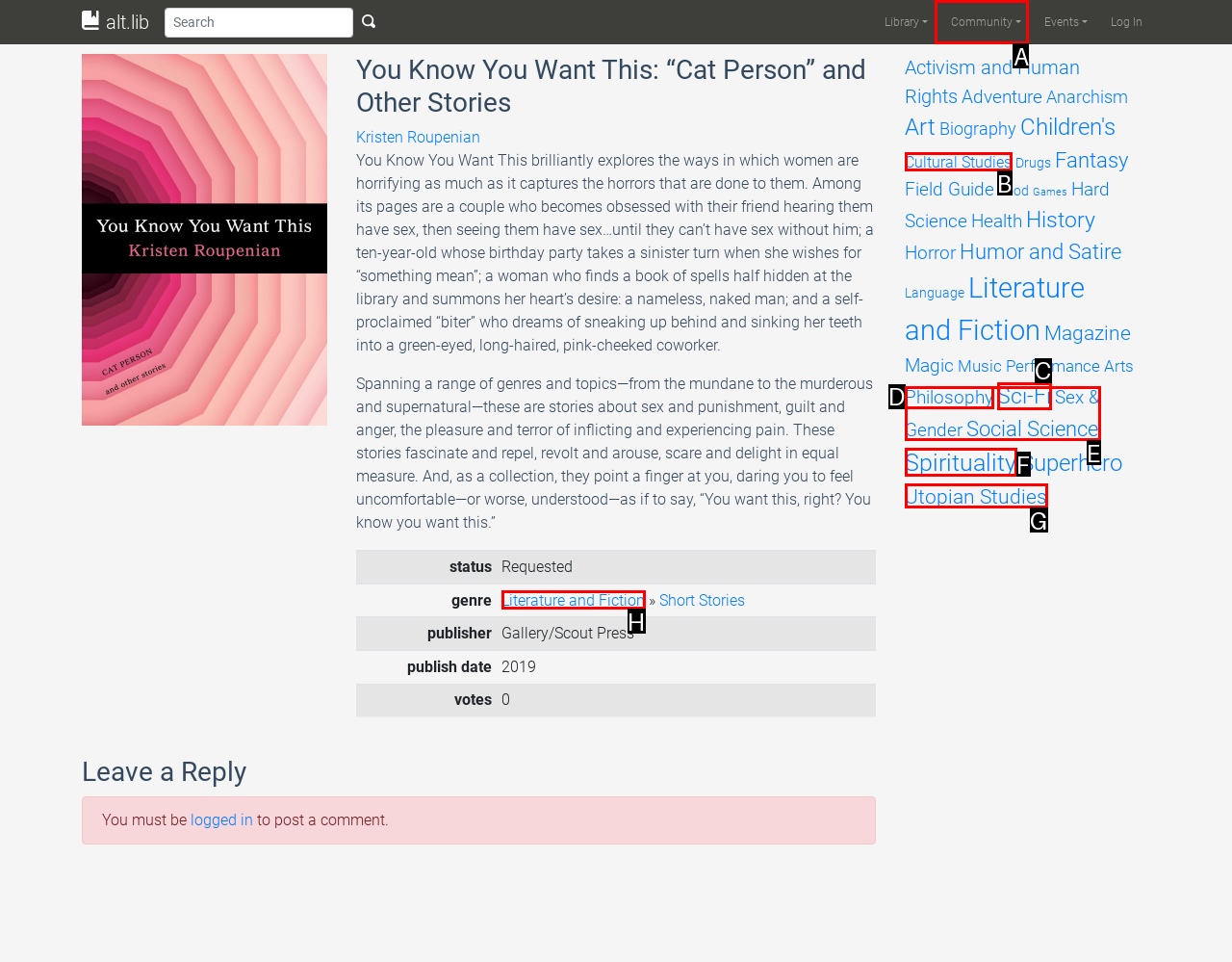Point out the correct UI element to click to carry out this instruction: Click the 'Create Account' link
Answer with the letter of the chosen option from the provided choices directly.

None